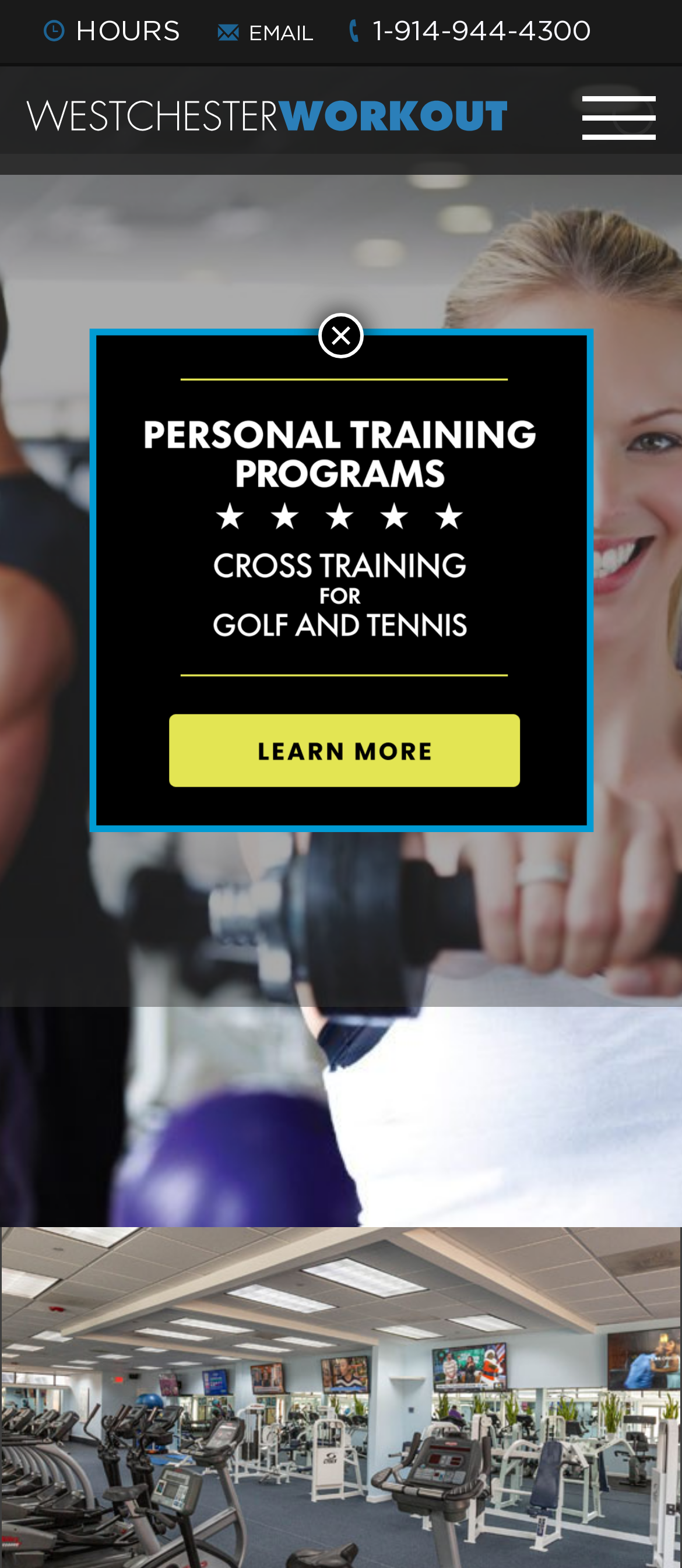Determine the bounding box for the HTML element described here: "email". The coordinates should be given as [left, top, right, bottom] with each number being a float between 0 and 1.

[0.364, 0.007, 0.459, 0.028]